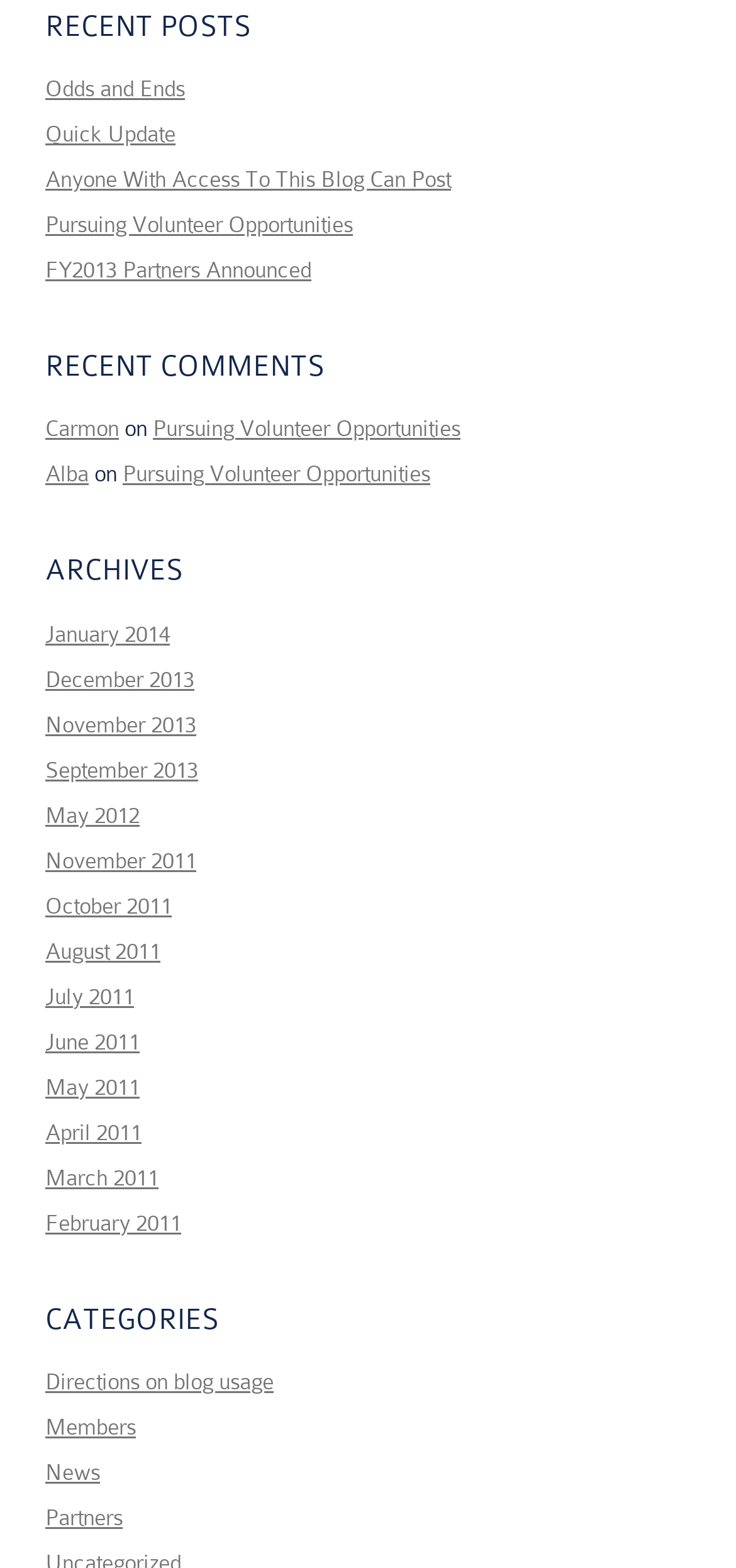What is the most recent month in the archives?
Please answer the question with a single word or phrase, referencing the image.

January 2014